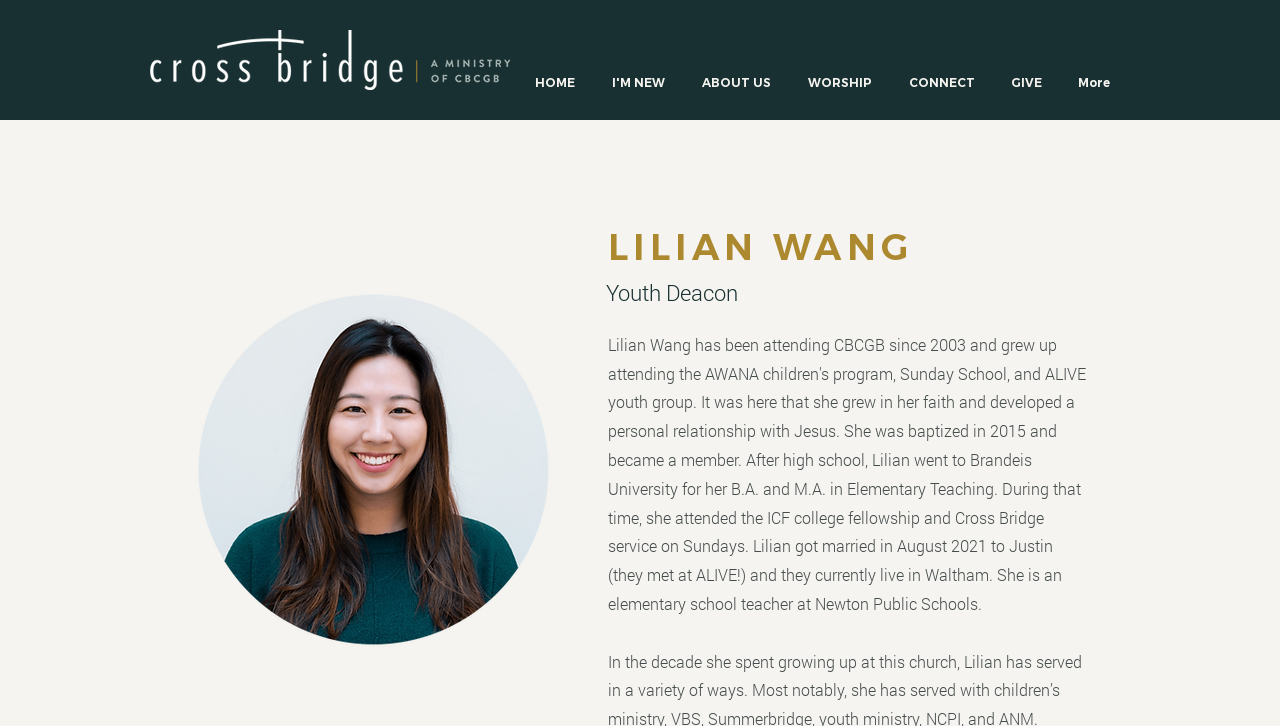What is the logo of the website?
Answer with a single word or phrase, using the screenshot for reference.

CBCGB EM Rebranding